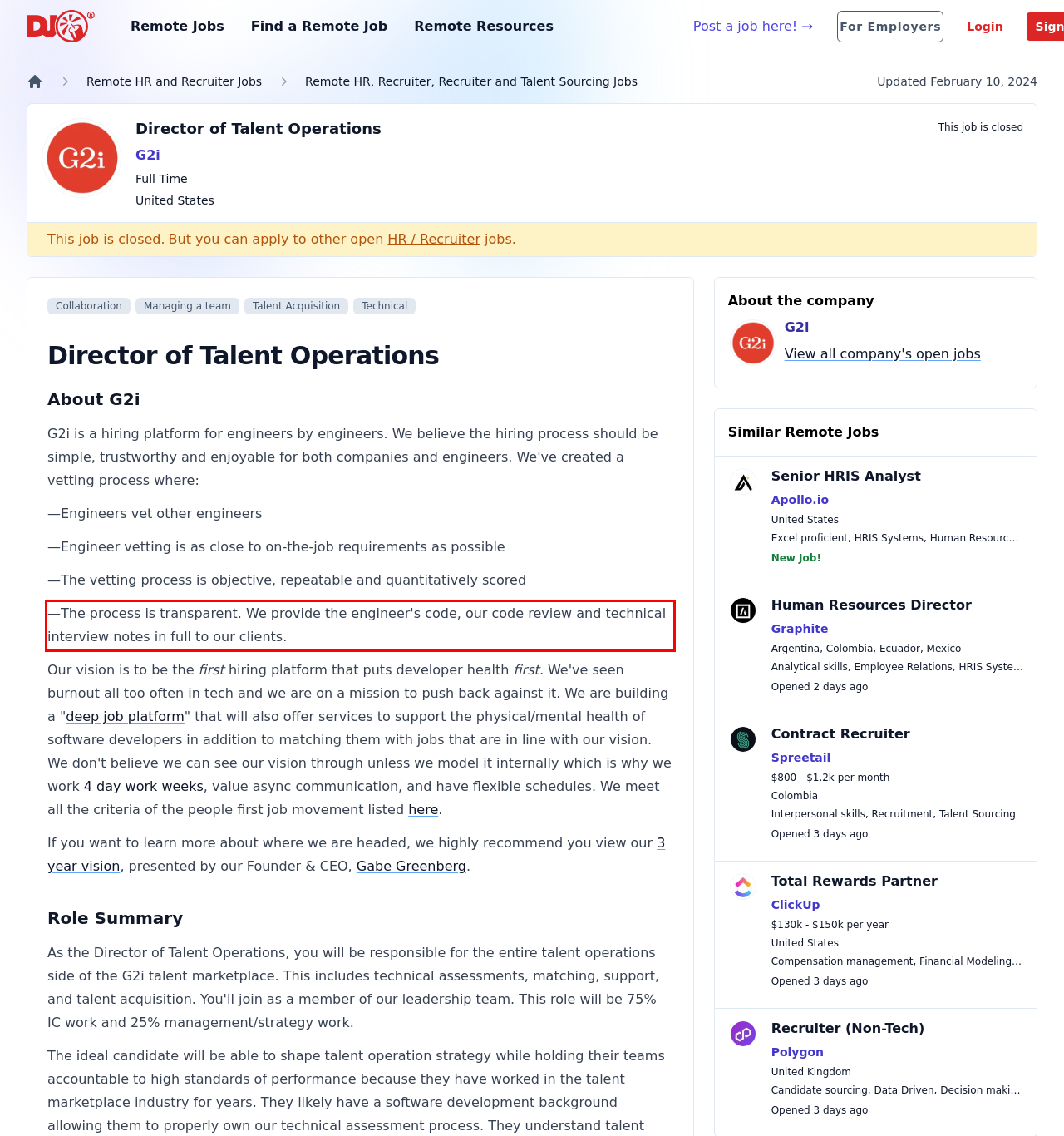Analyze the screenshot of the webpage and extract the text from the UI element that is inside the red bounding box.

—The process is transparent. We provide the engineer's code, our code review and technical interview notes in full to our clients.